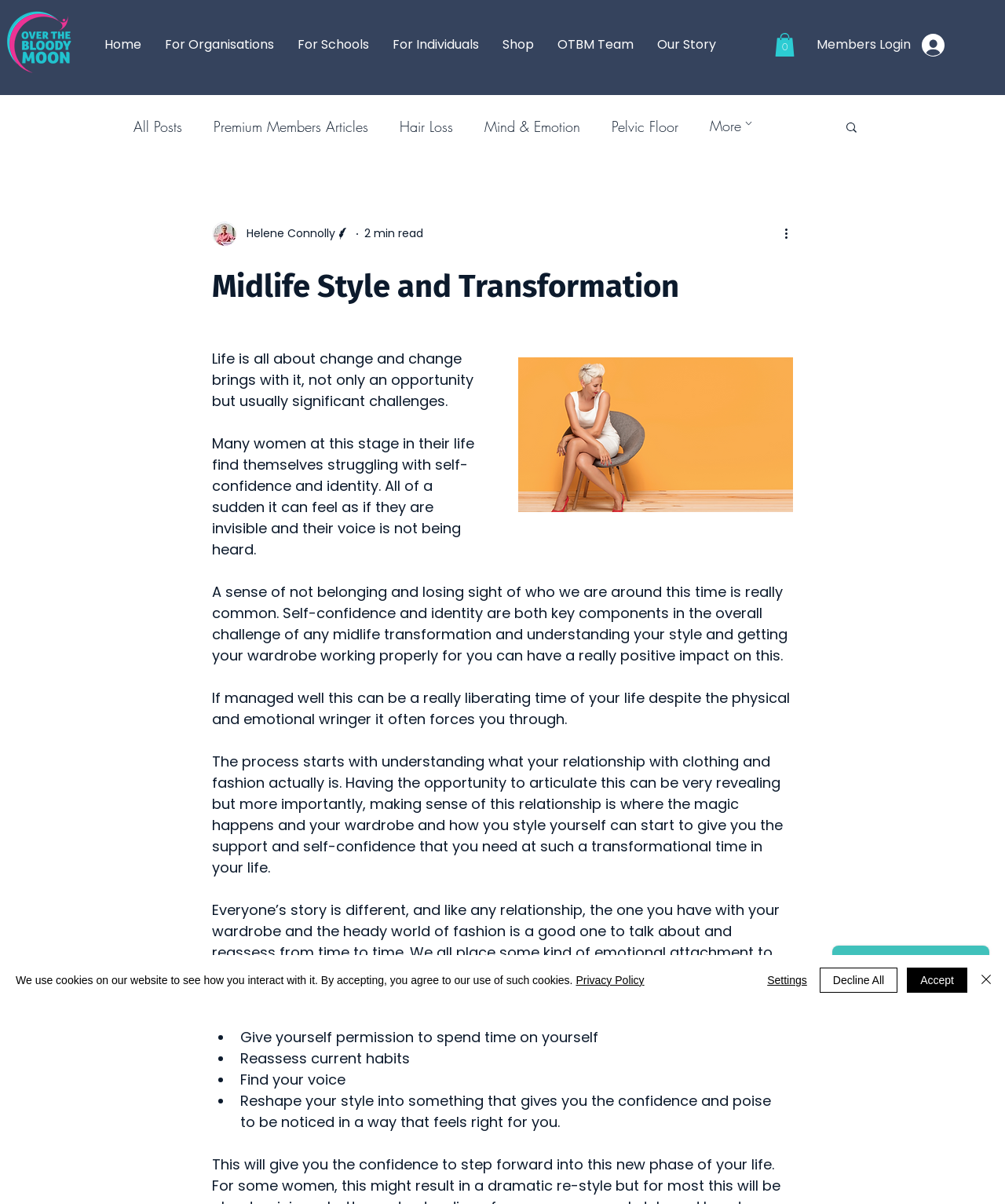What is the author's profession?
Refer to the image and provide a detailed answer to the question.

The author's profession is mentioned as 'Writer' in the webpage content, specifically in the section where the author's picture and name are displayed.